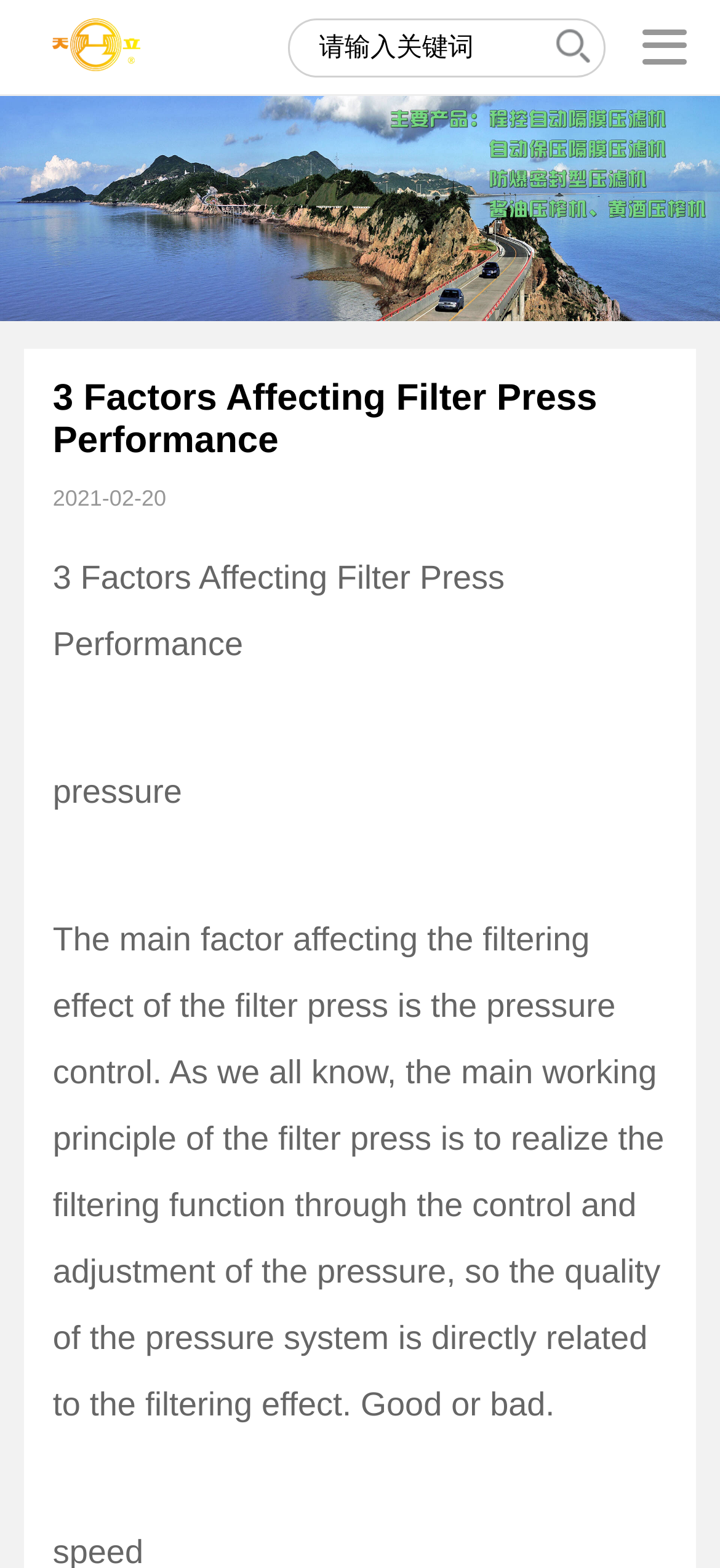Identify the bounding box for the element characterized by the following description: "title="Tianli Machinery Group Co., Ltd."".

[0.033, 0.012, 0.233, 0.049]